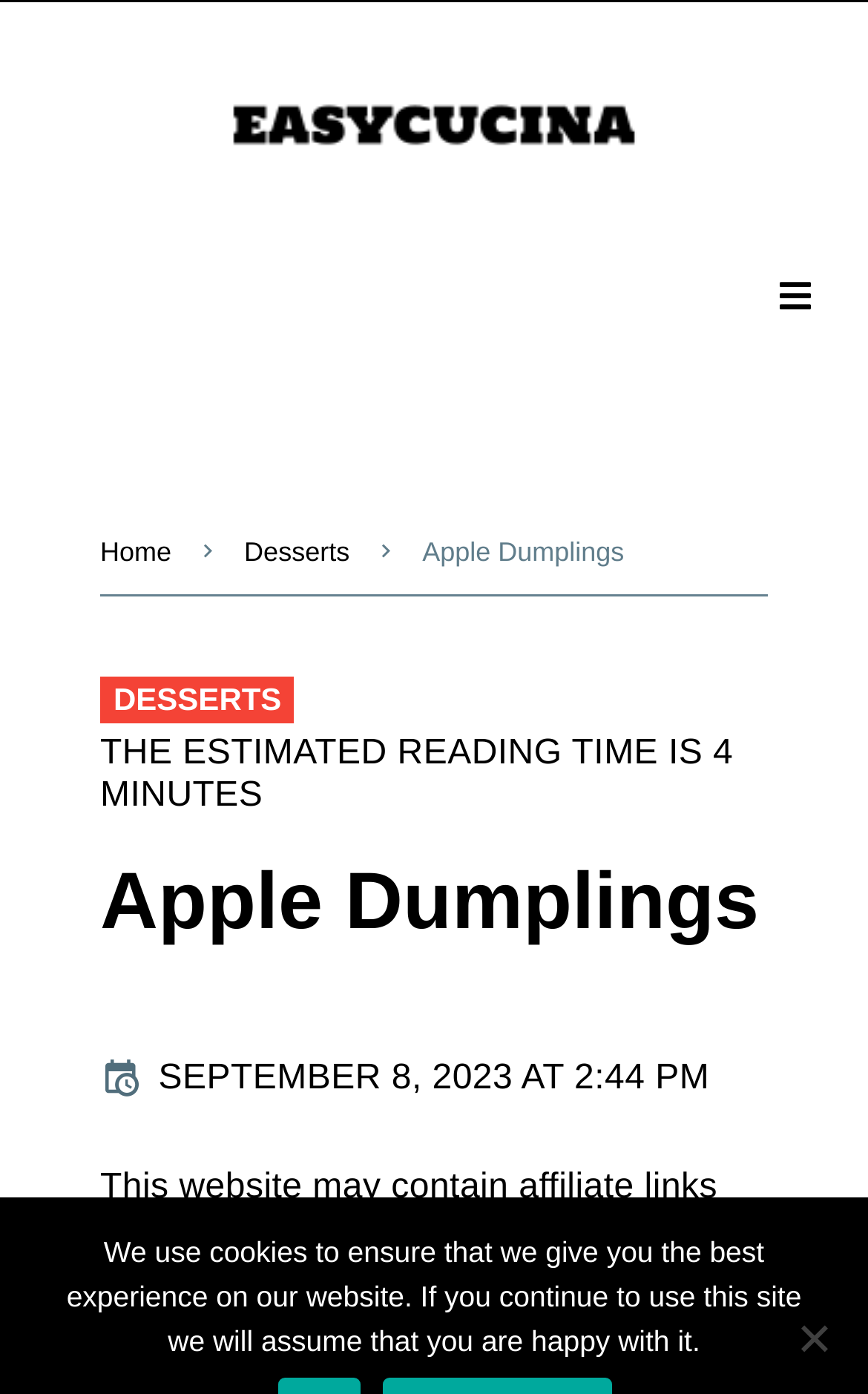Identify and provide the bounding box coordinates of the UI element described: "aria-label="Open/Close Menu"". The coordinates should be formatted as [left, top, right, bottom], with each number being a float between 0 and 1.

[0.872, 0.184, 0.962, 0.239]